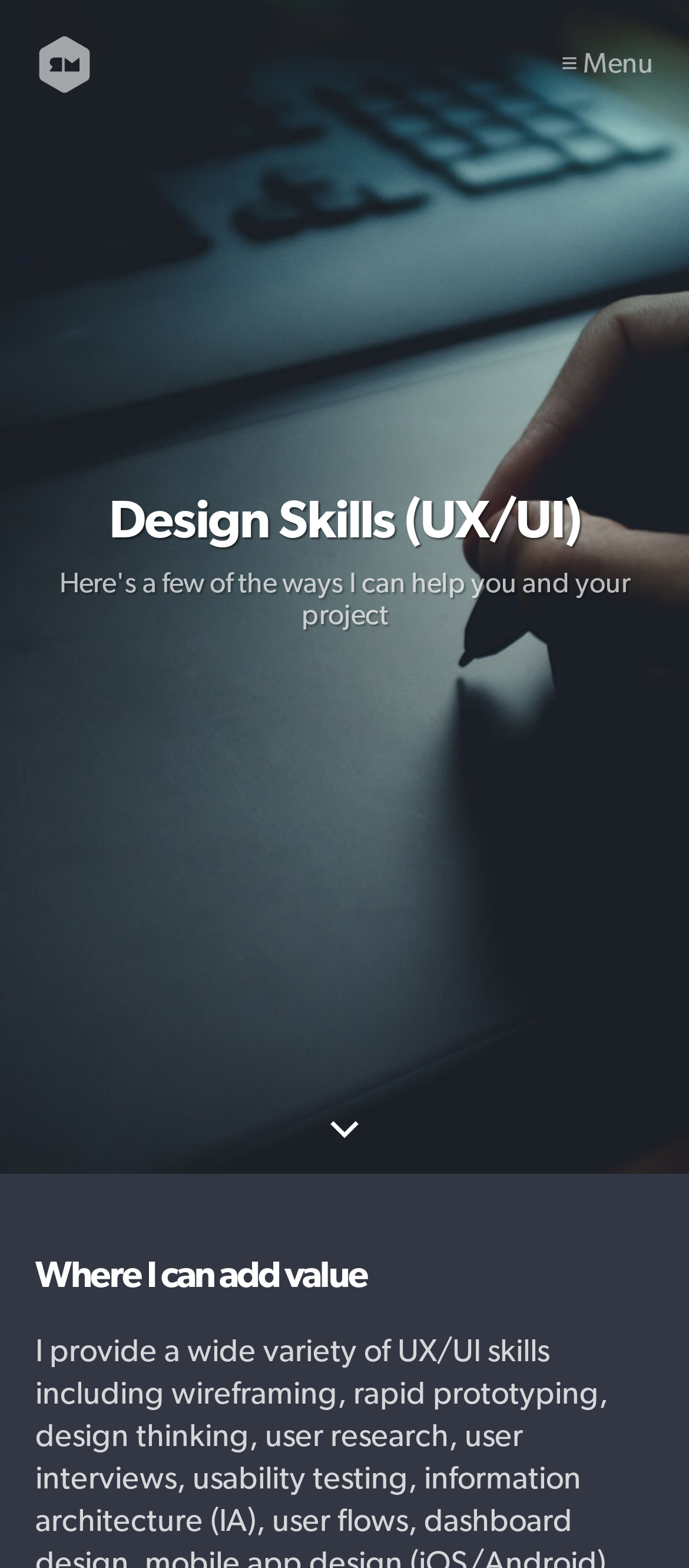Please find the bounding box for the UI element described by: "3 Comments".

None